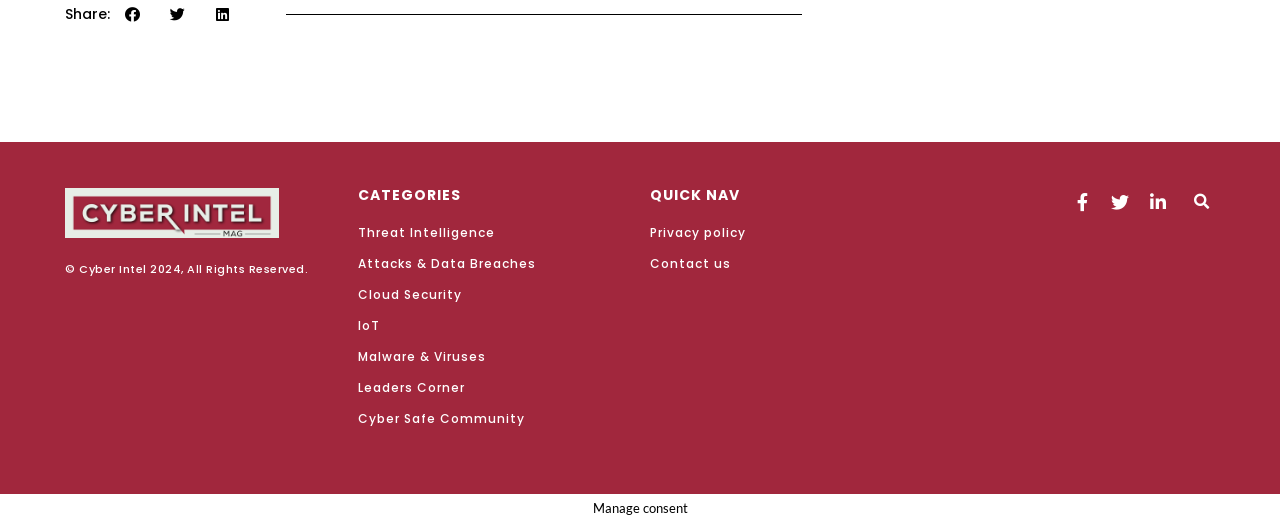Please determine the bounding box coordinates of the element to click in order to execute the following instruction: "View Privacy policy". The coordinates should be four float numbers between 0 and 1, specified as [left, top, right, bottom].

[0.508, 0.425, 0.721, 0.463]